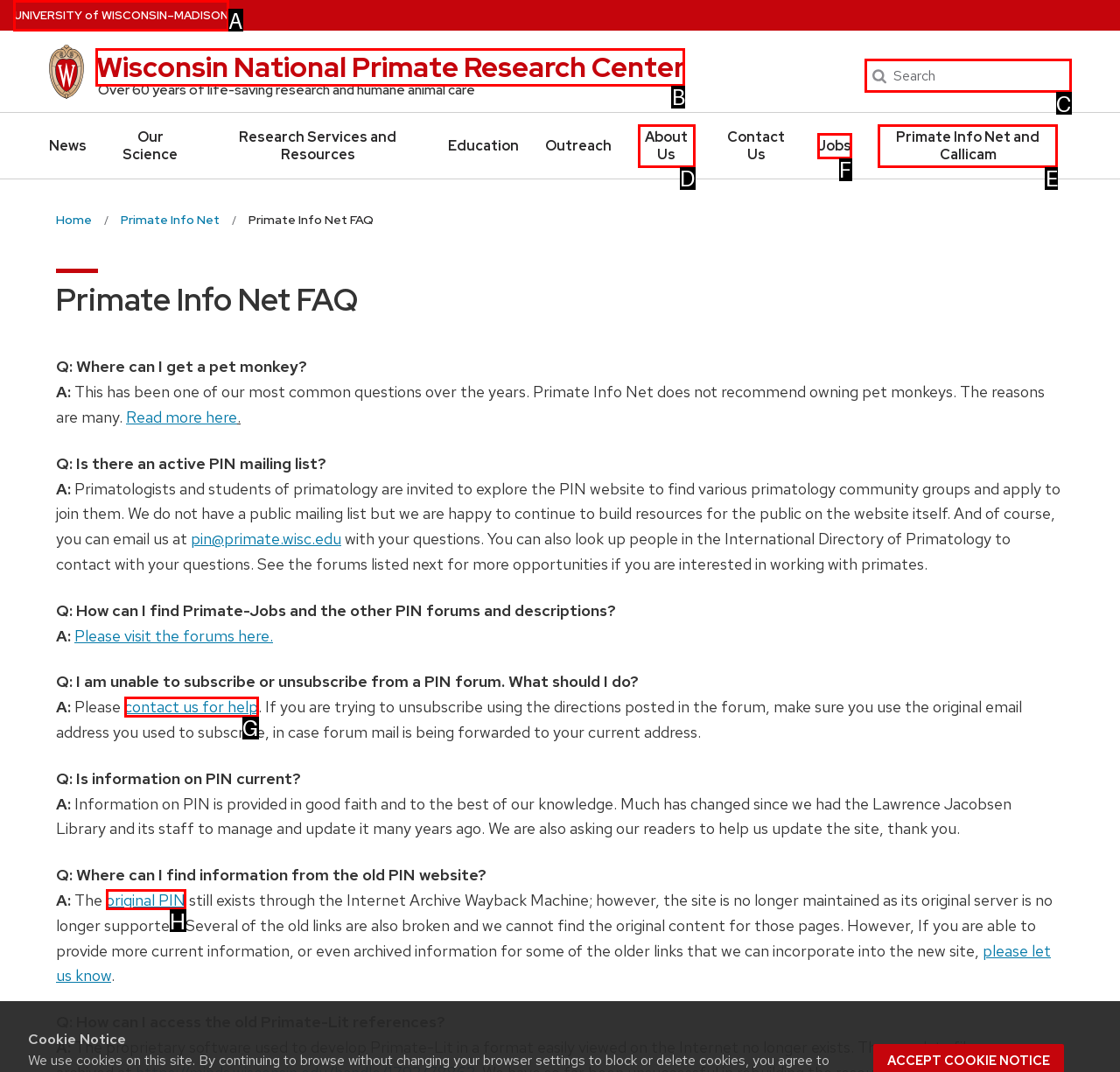Identify the HTML element I need to click to complete this task: Go to University of Wisconsin Madison home page Provide the option's letter from the available choices.

A